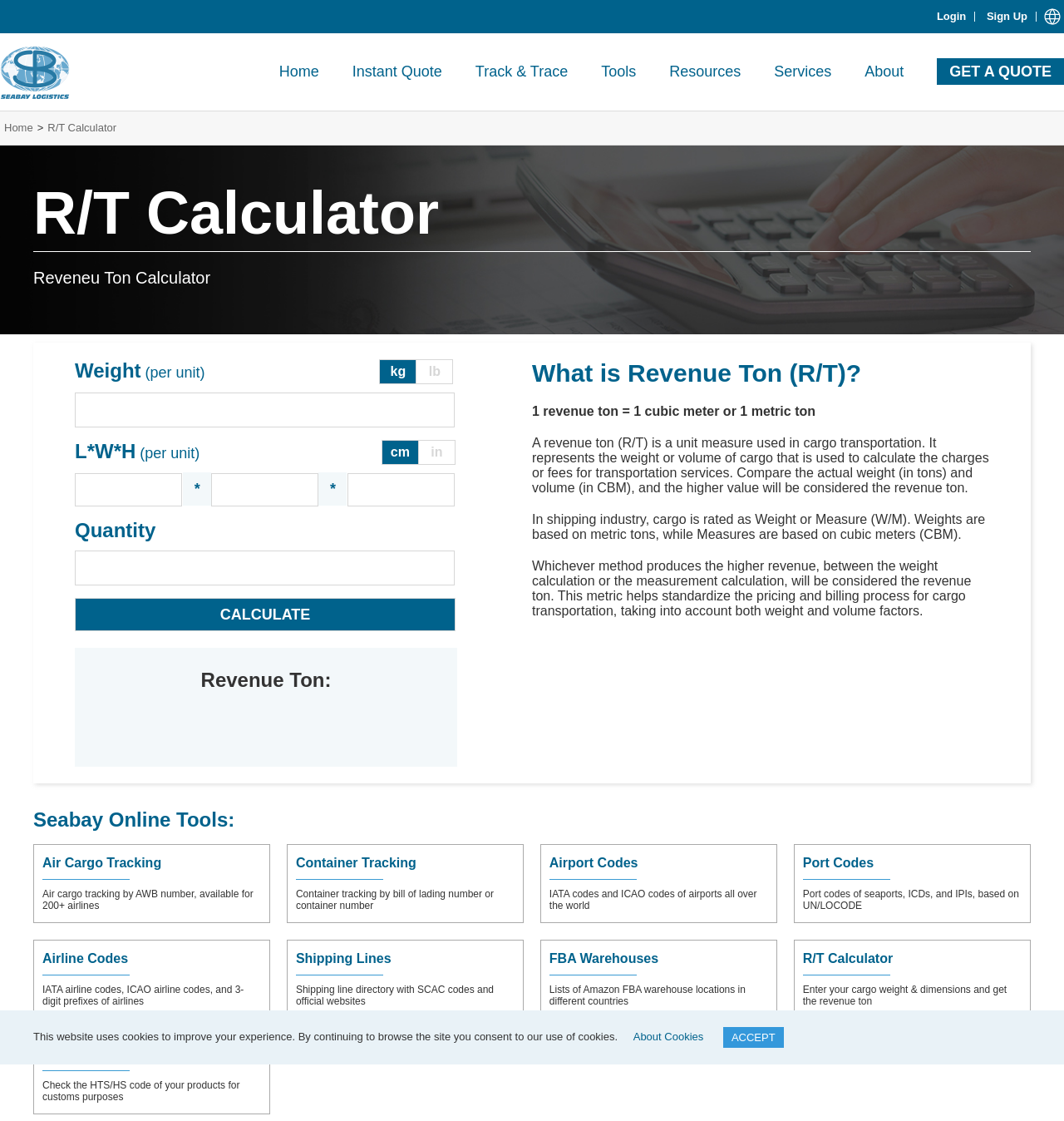From the given element description: "parent_node: Weight(per unit)", find the bounding box for the UI element. Provide the coordinates as four float numbers between 0 and 1, in the order [left, top, right, bottom].

[0.07, 0.35, 0.427, 0.381]